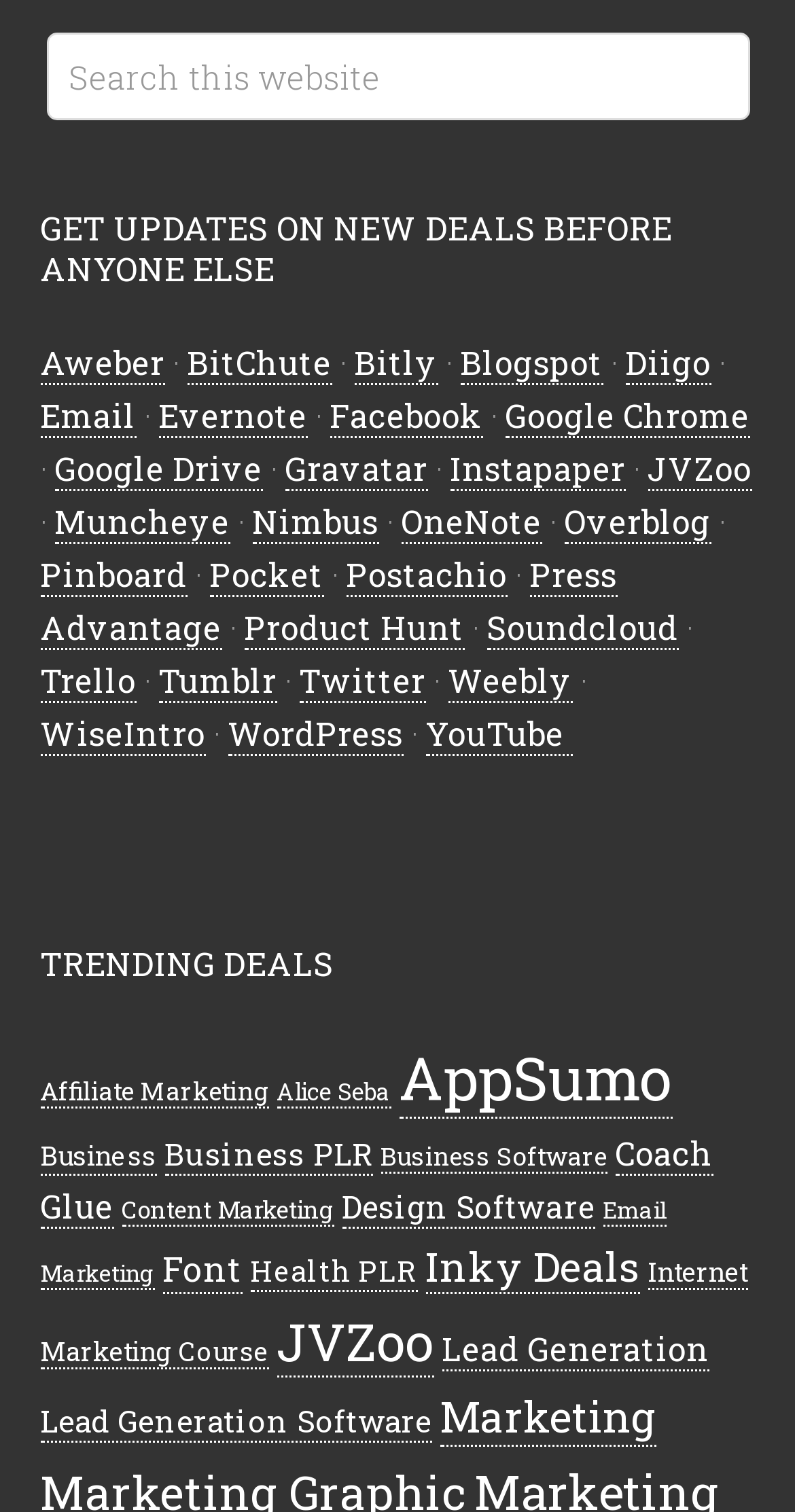Provide a brief response using a word or short phrase to this question:
How many links are there on this webpage?

43